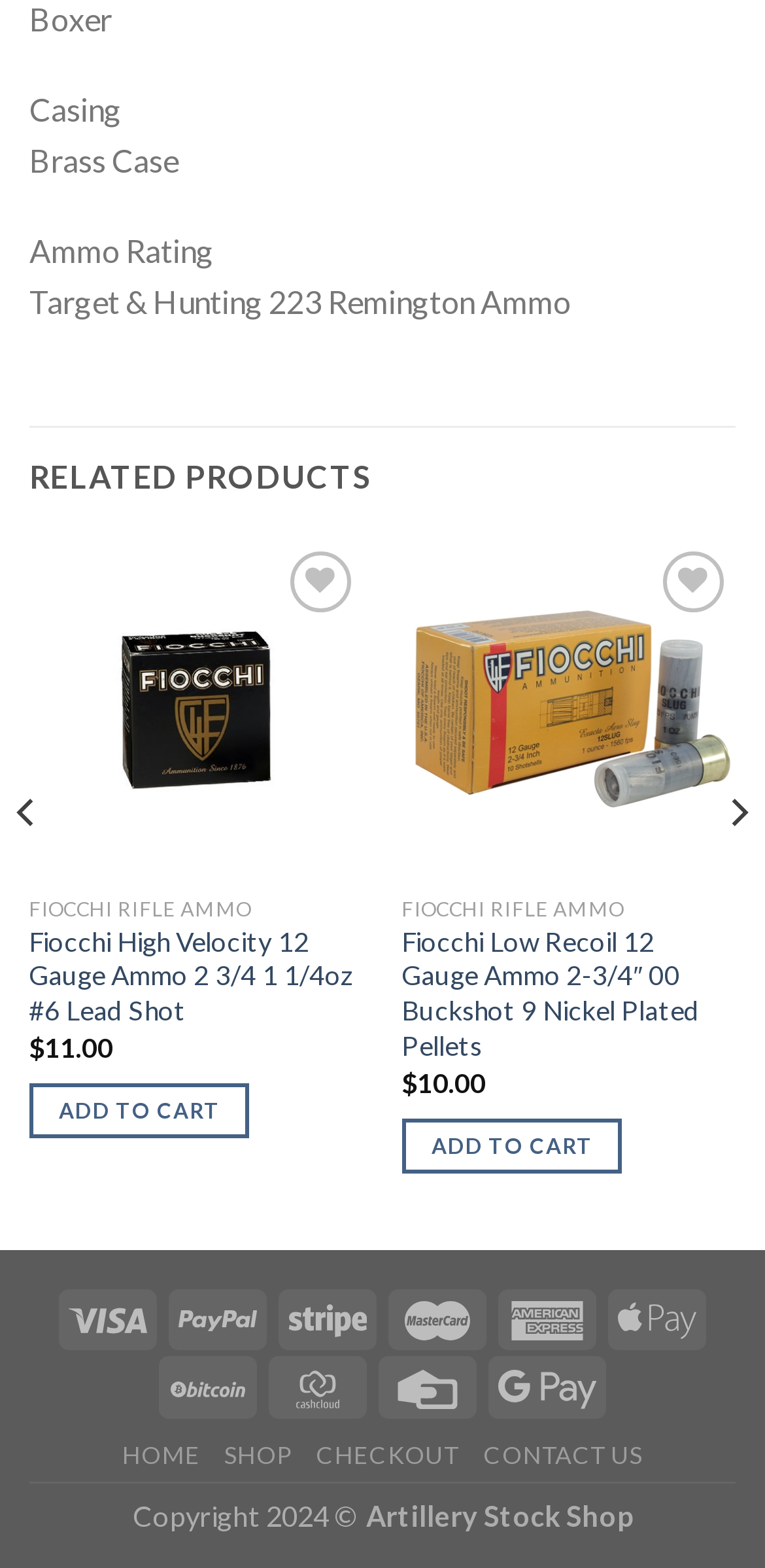What is the price of Fiocchi High Velocity 12 Gauge Ammo? Based on the screenshot, please respond with a single word or phrase.

$11.00